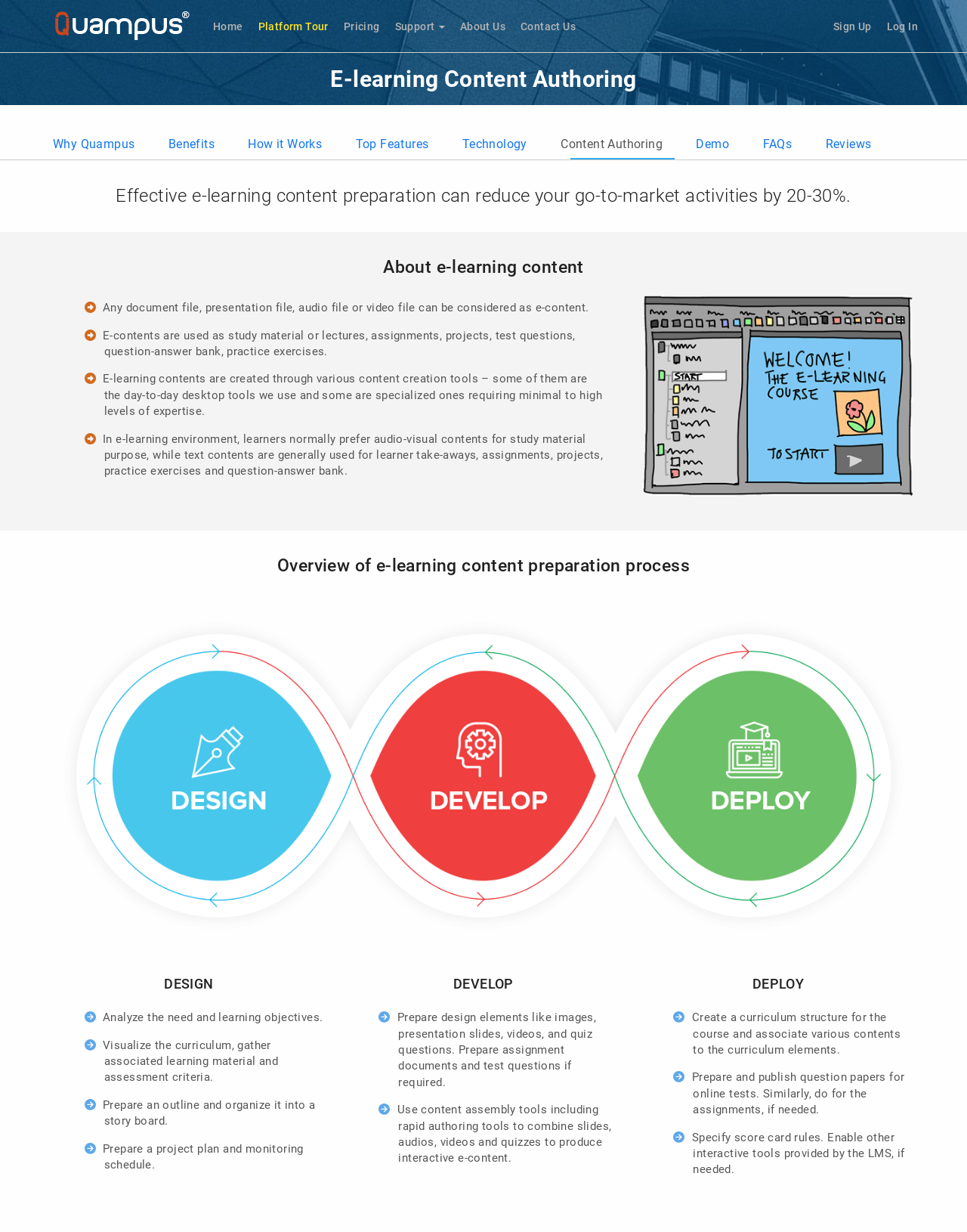Specify the bounding box coordinates of the element's region that should be clicked to achieve the following instruction: "Click on the 'Log In' link". The bounding box coordinates consist of four float numbers between 0 and 1, in the format [left, top, right, bottom].

[0.909, 0.006, 0.957, 0.037]